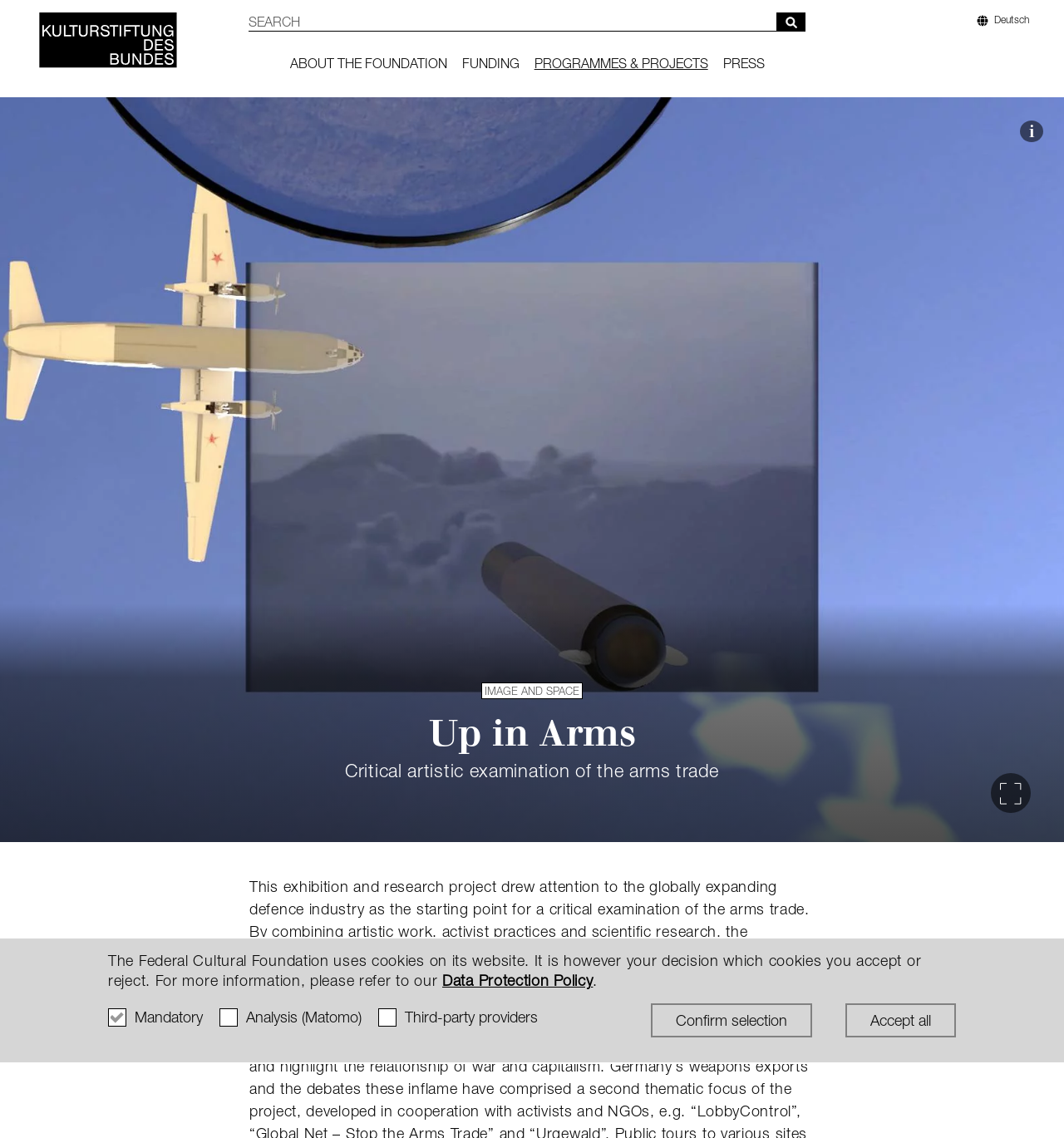Locate the bounding box coordinates of the segment that needs to be clicked to meet this instruction: "View the main navigation".

[0.265, 0.045, 0.725, 0.065]